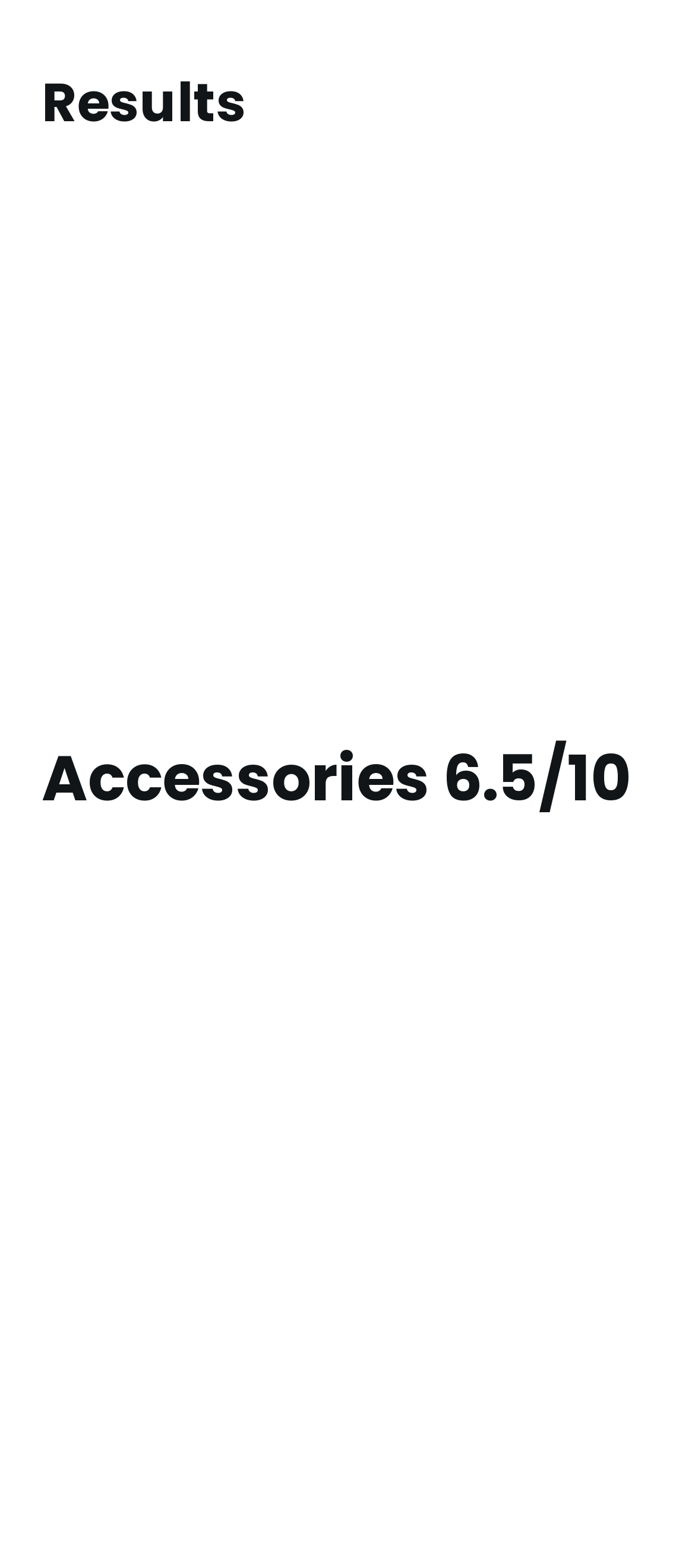Provide a brief response in the form of a single word or phrase:
What is the last accessory shown?

Crumb tray